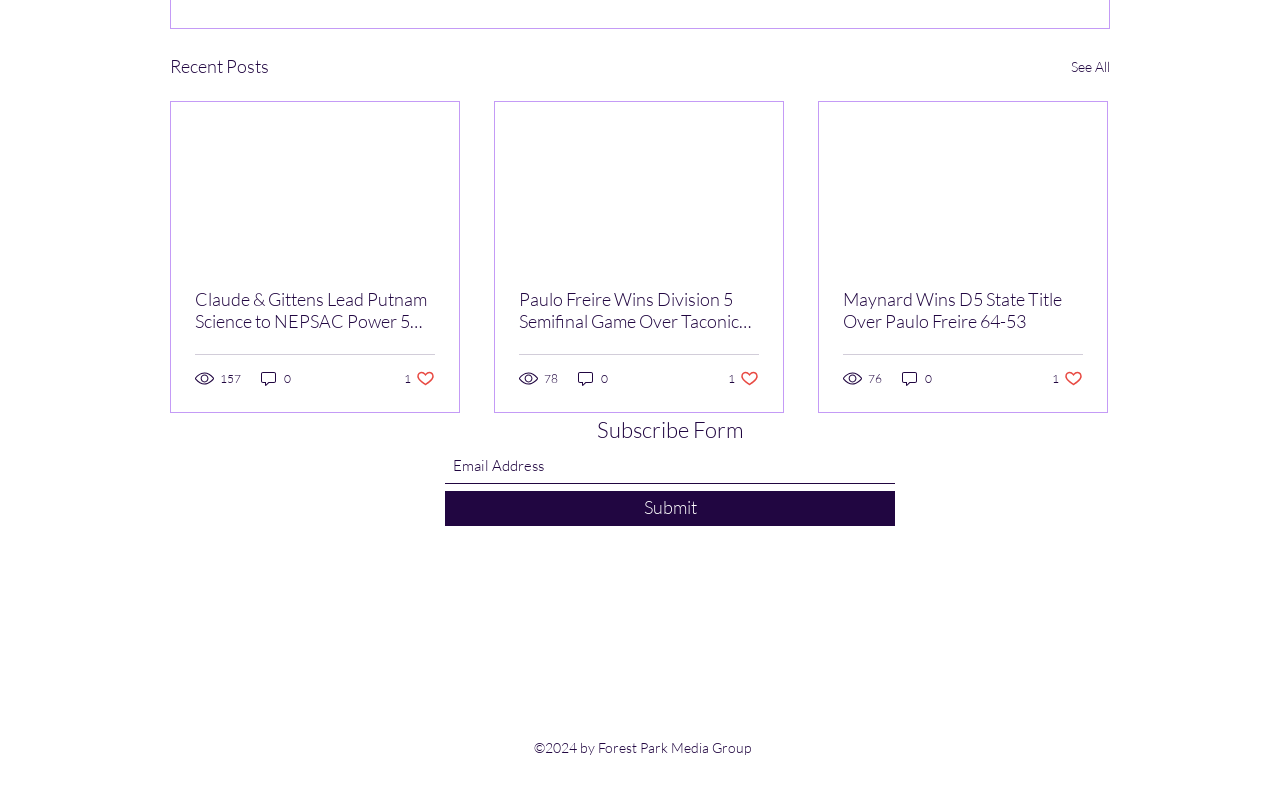Please determine the bounding box coordinates of the clickable area required to carry out the following instruction: "Enter email address in the subscribe form". The coordinates must be four float numbers between 0 and 1, represented as [left, top, right, bottom].

[0.348, 0.566, 0.699, 0.61]